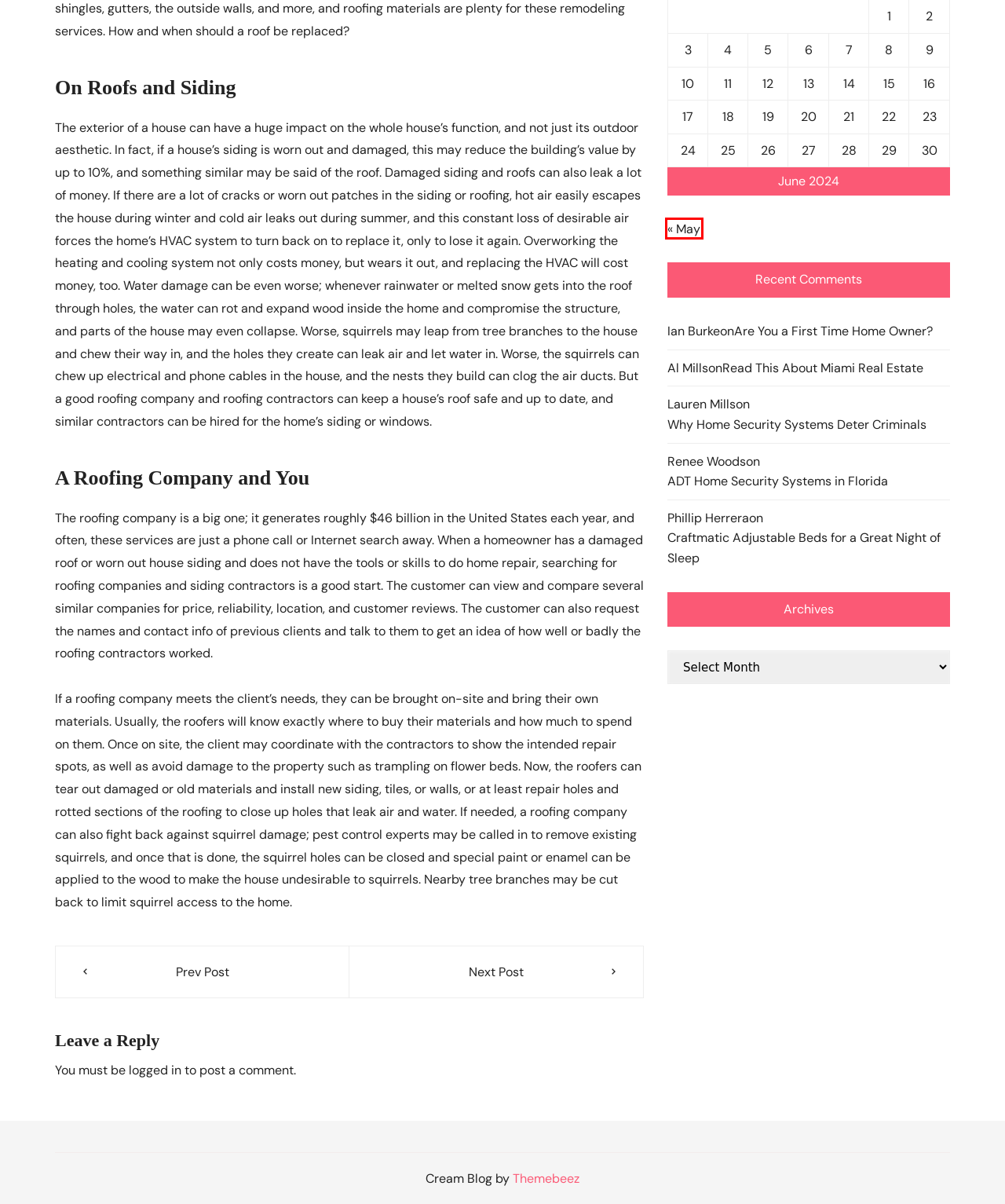Analyze the webpage screenshot with a red bounding box highlighting a UI element. Select the description that best matches the new webpage after clicking the highlighted element. Here are the options:
A. Craftmatic Adjustable Beds for a Great Night of Sleep - Family Issues Online
B. 25 Unique Golf Facts You Didn't Know About | GolfNow
C. Why Home Security Systems Deter Criminals - Family Issues Online
D. May 2024 - Family Issues Online
E. Urban travel tales – by Lisa Samloglou
F. Center for Uterine Fibroids
G. Log In ‹ Family Issues Online — WordPress
H. Read This About Miami Real Estate - Family Issues Online

D